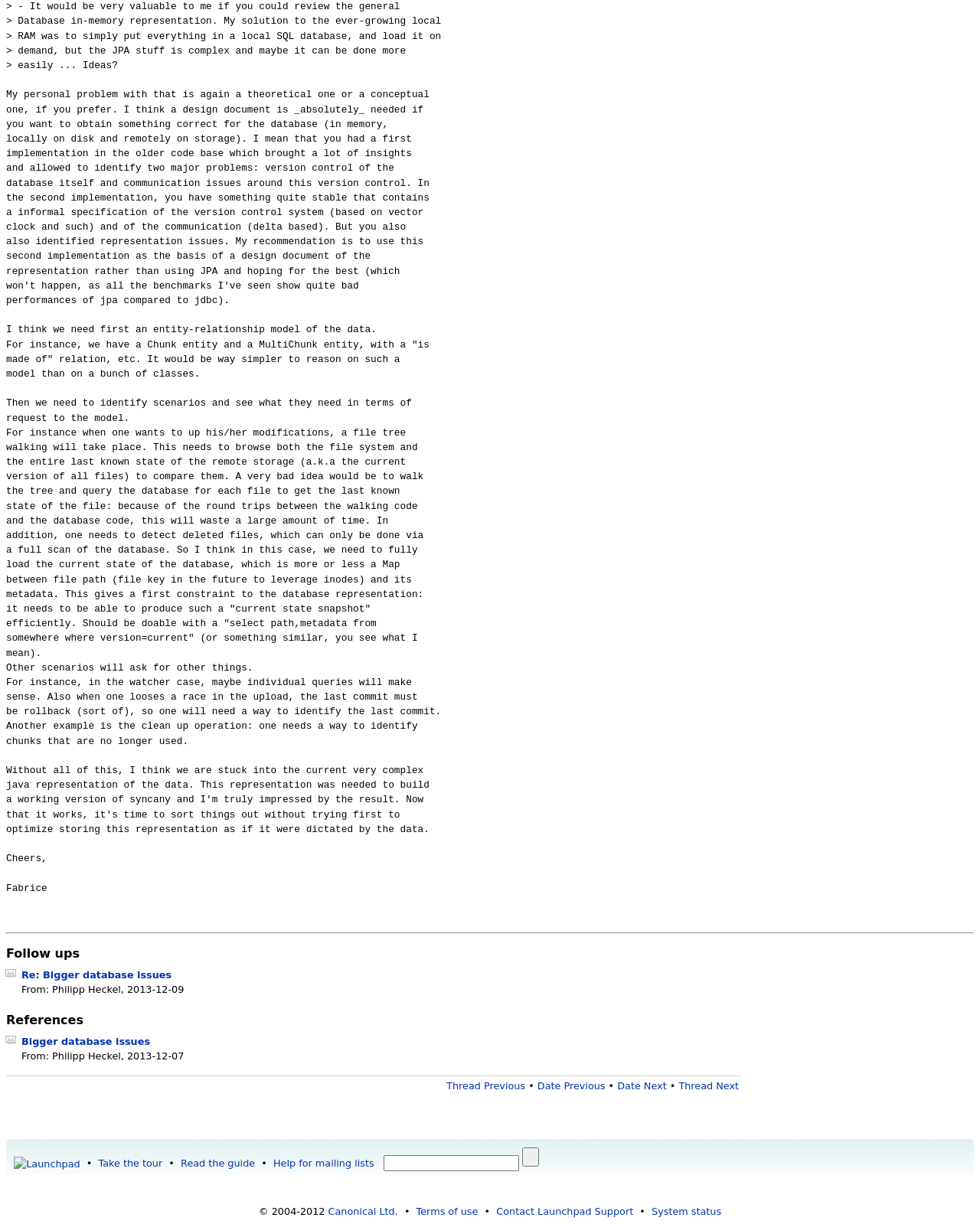How many navigation links are there at the bottom of the page?
We need a detailed and meticulous answer to the question.

At the bottom of the page, there are several links, including 'Launchpad', 'Take the tour', 'Read the guide', 'Help for mailing lists', and 'Canonical Ltd.'. There are 5 navigation links in total.